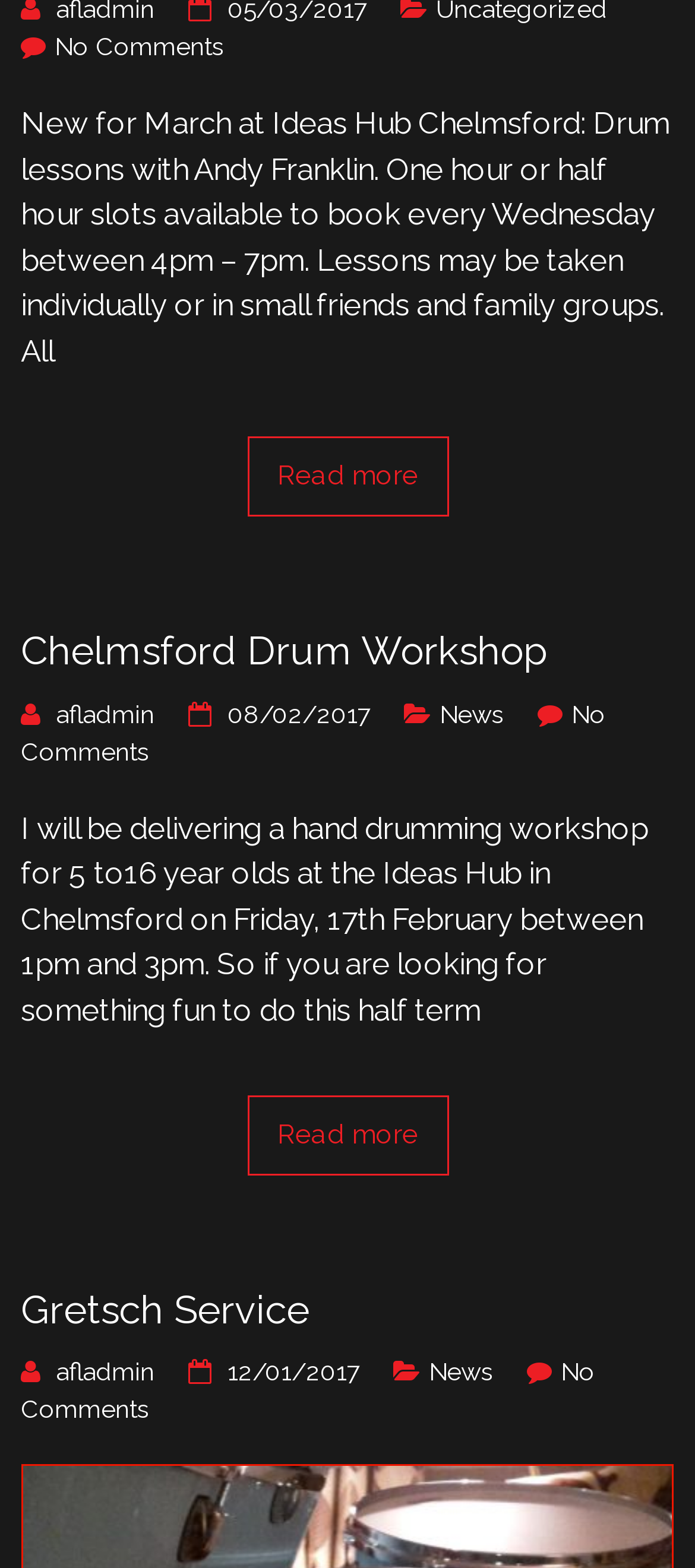Identify the bounding box coordinates for the UI element described as: "News". The coordinates should be provided as four floats between 0 and 1: [left, top, right, bottom].

[0.617, 0.866, 0.709, 0.884]